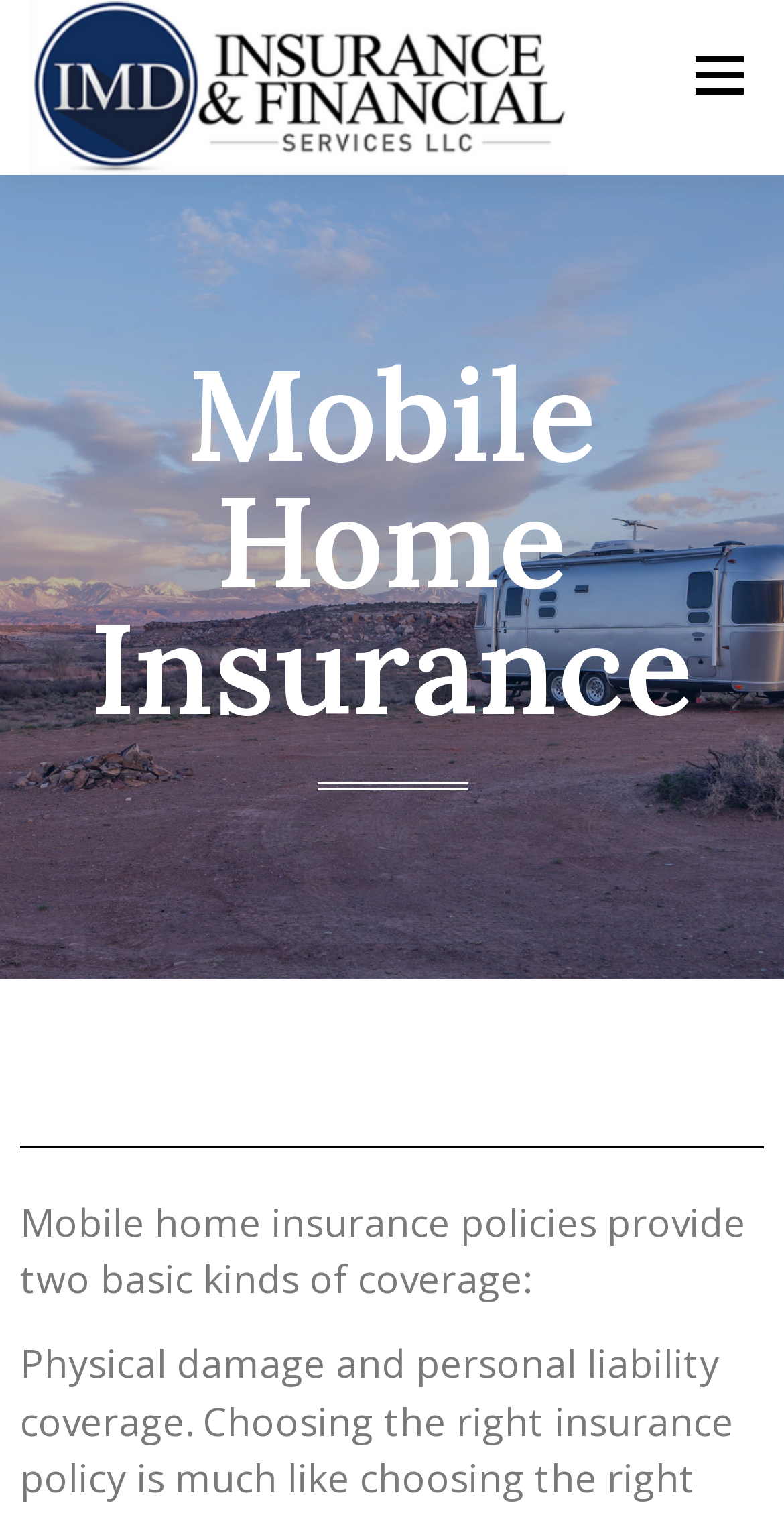What type of insurance is the main focus of this webpage?
Give a detailed explanation using the information visible in the image.

Based on the webpage's content, specifically the heading 'Mobile Home Insurance' and the description of mobile home insurance policies, it is clear that the main focus of this webpage is mobile home insurance.